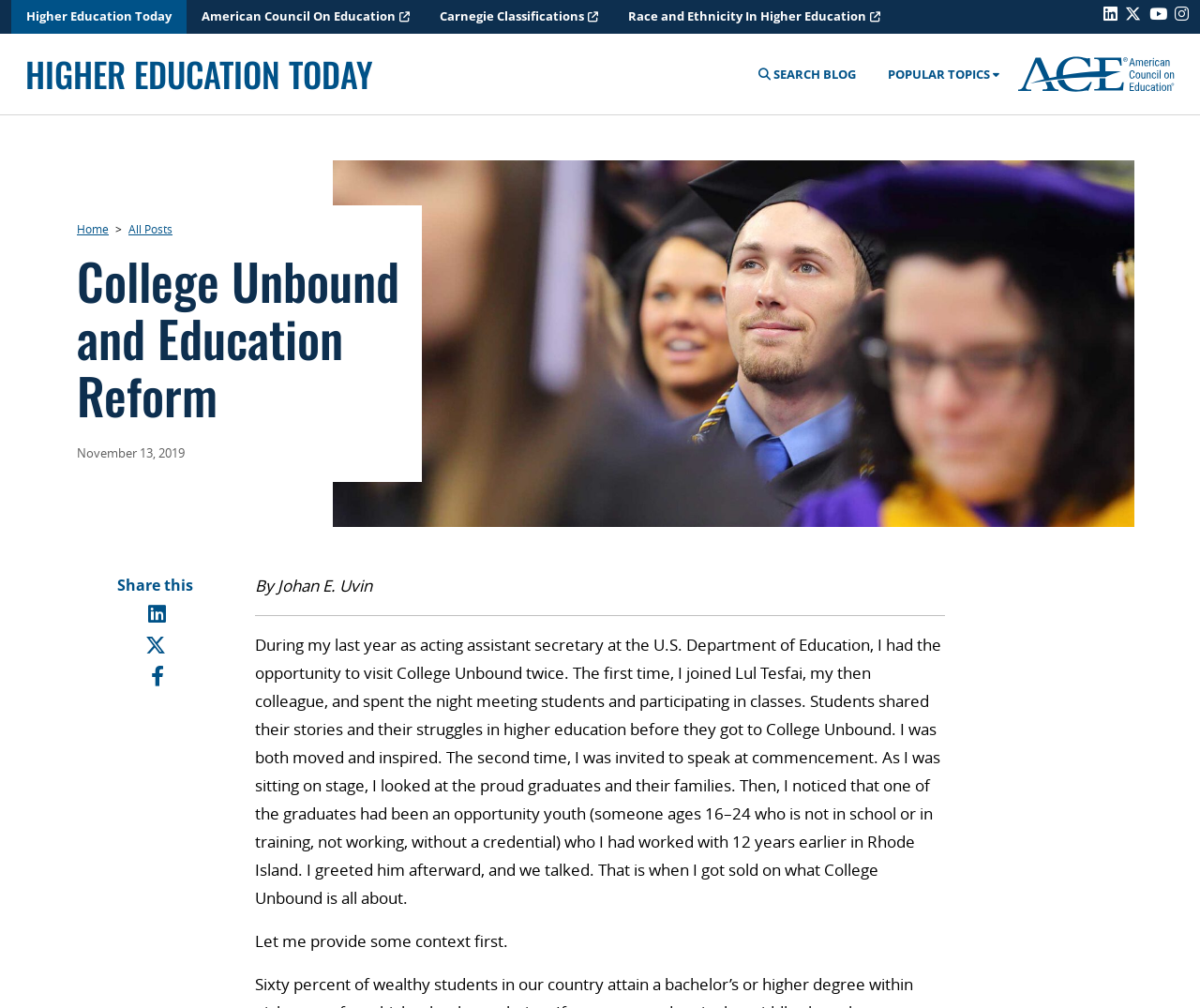What is the name of the college mentioned in the article?
Use the image to give a comprehensive and detailed response to the question.

I found the name of the college by looking at the text 'College Unbound' which is mentioned multiple times in the article.